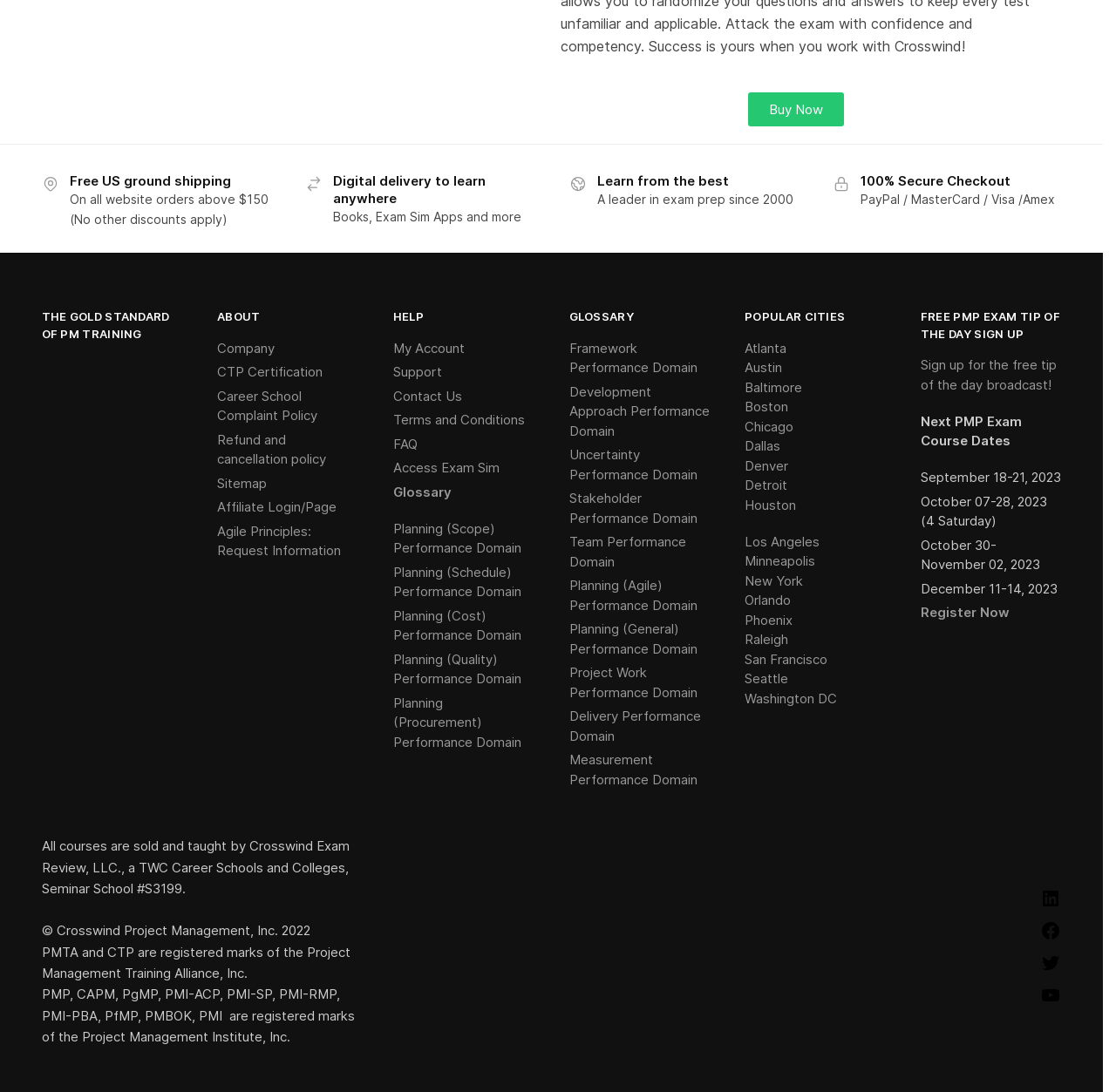Answer this question in one word or a short phrase: What is the name of the company?

Crosswind Project Management, Inc.